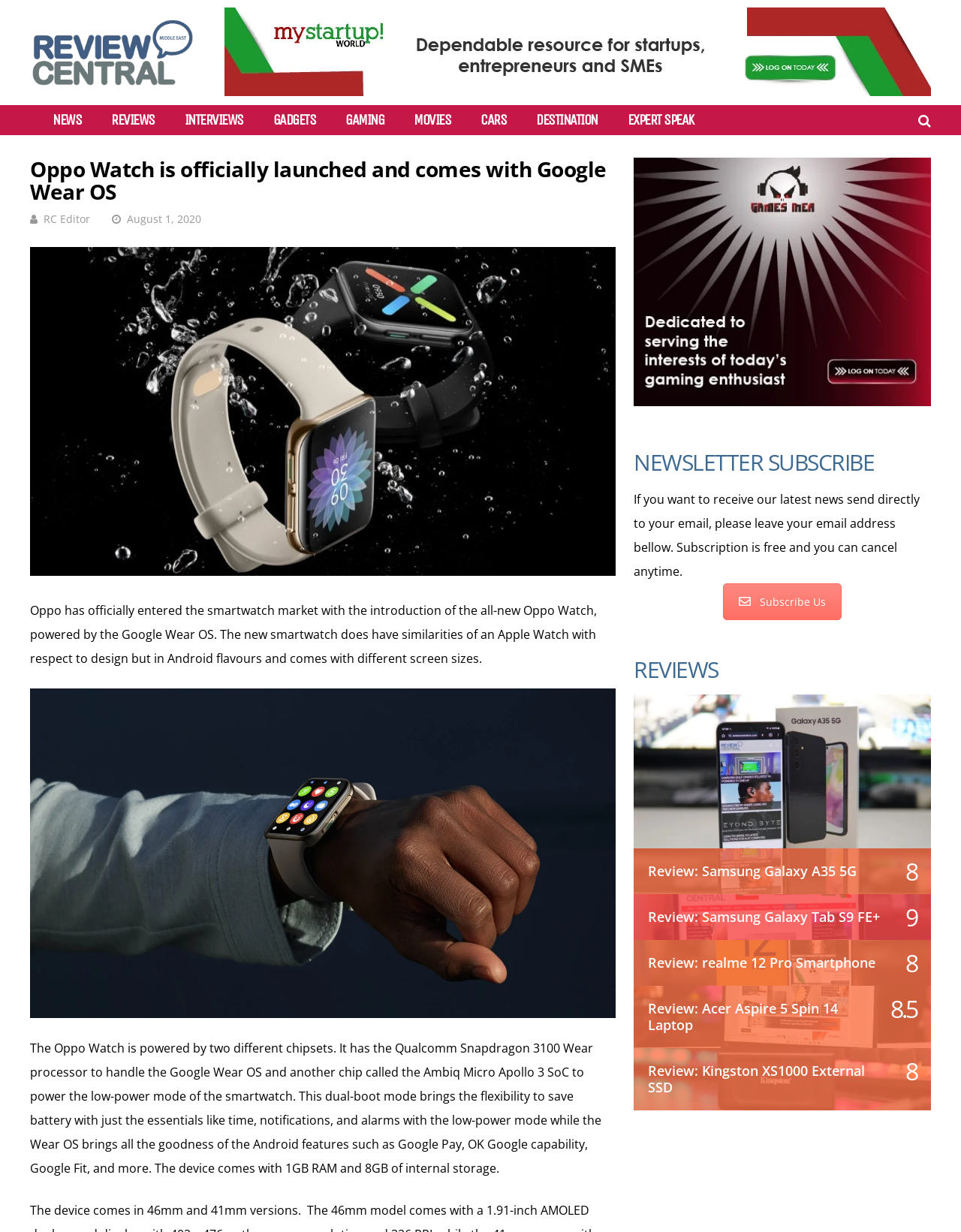What operating system does the Oppo Watch use?
Please provide a full and detailed response to the question.

The Oppo Watch is powered by Google Wear OS, which is mentioned in the heading 'Oppo Watch is officially launched and comes with Google Wear OS' and also in the text 'Oppo has officially entered the smartwatch market with the introduction of the all-new Oppo Watch, powered by the Google Wear OS.'